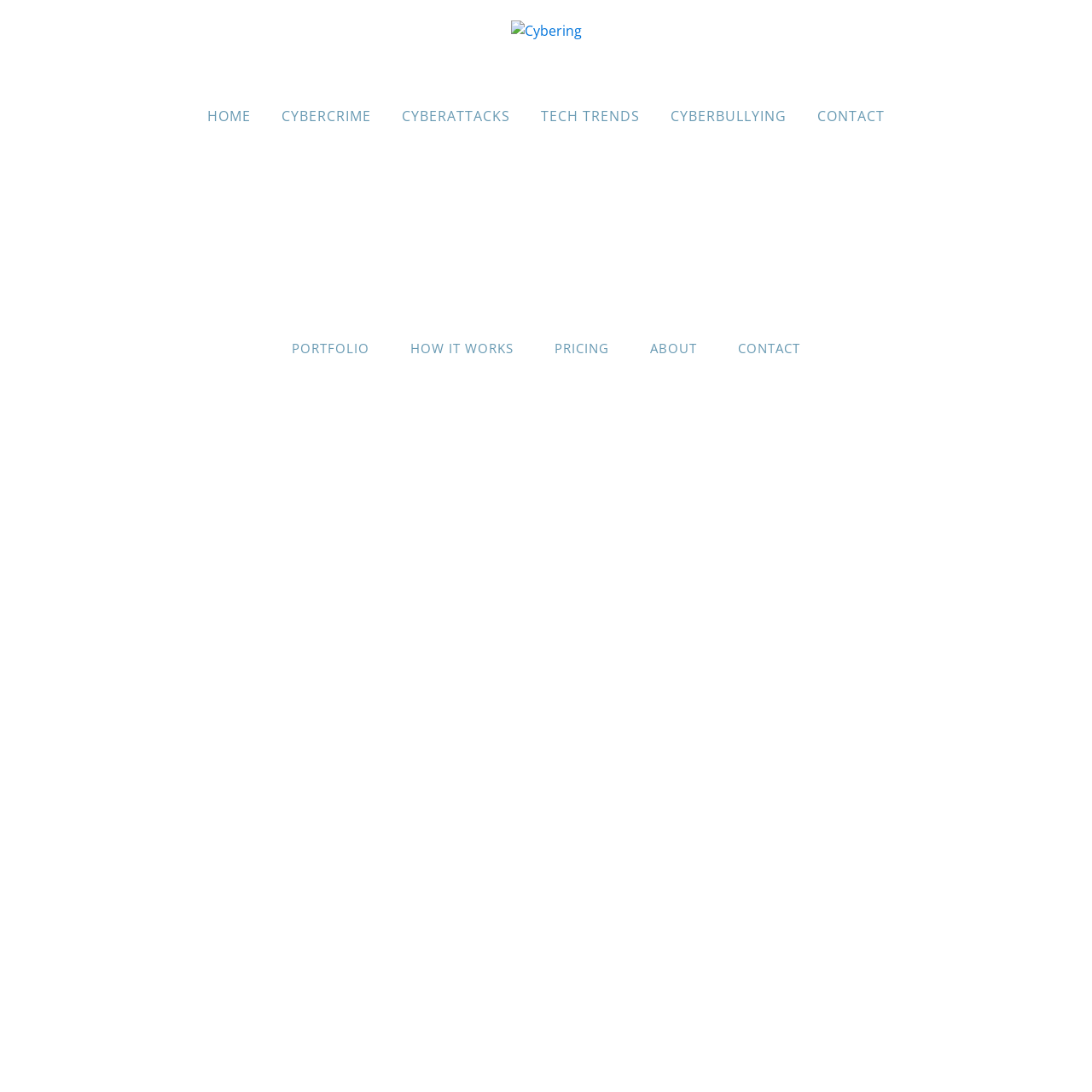Locate the bounding box coordinates of the clickable element to fulfill the following instruction: "view portfolio". Provide the coordinates as four float numbers between 0 and 1 in the format [left, top, right, bottom].

[0.248, 0.3, 0.357, 0.337]